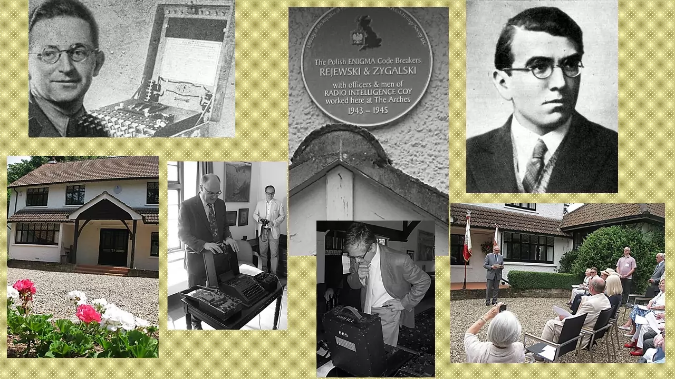Give a short answer to this question using one word or a phrase:
What is the purpose of the flowers in the foreground?

To add a touch of nature